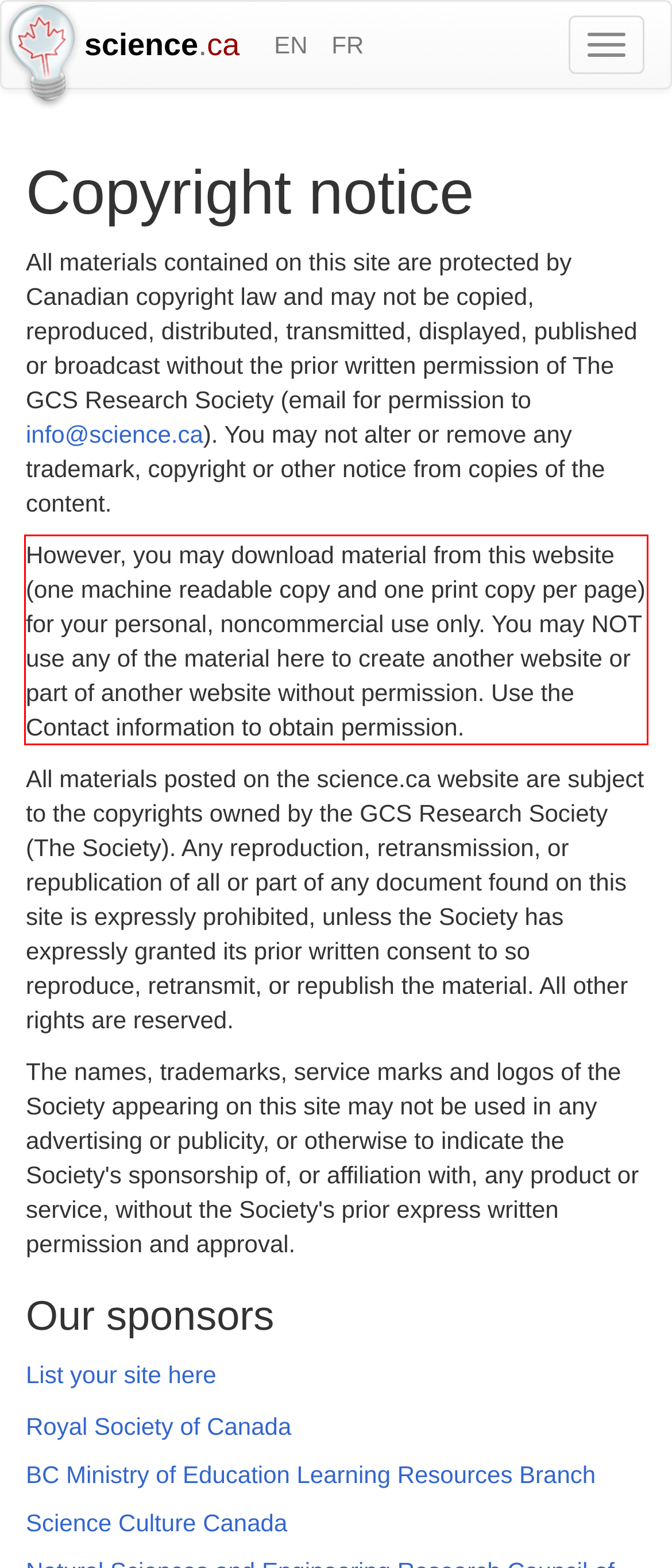Examine the webpage screenshot, find the red bounding box, and extract the text content within this marked area.

However, you may download material from this website (one machine readable copy and one print copy per page) for your personal, noncommercial use only. You may NOT use any of the material here to create another website or part of another website without permission. Use the Contact information to obtain permission.